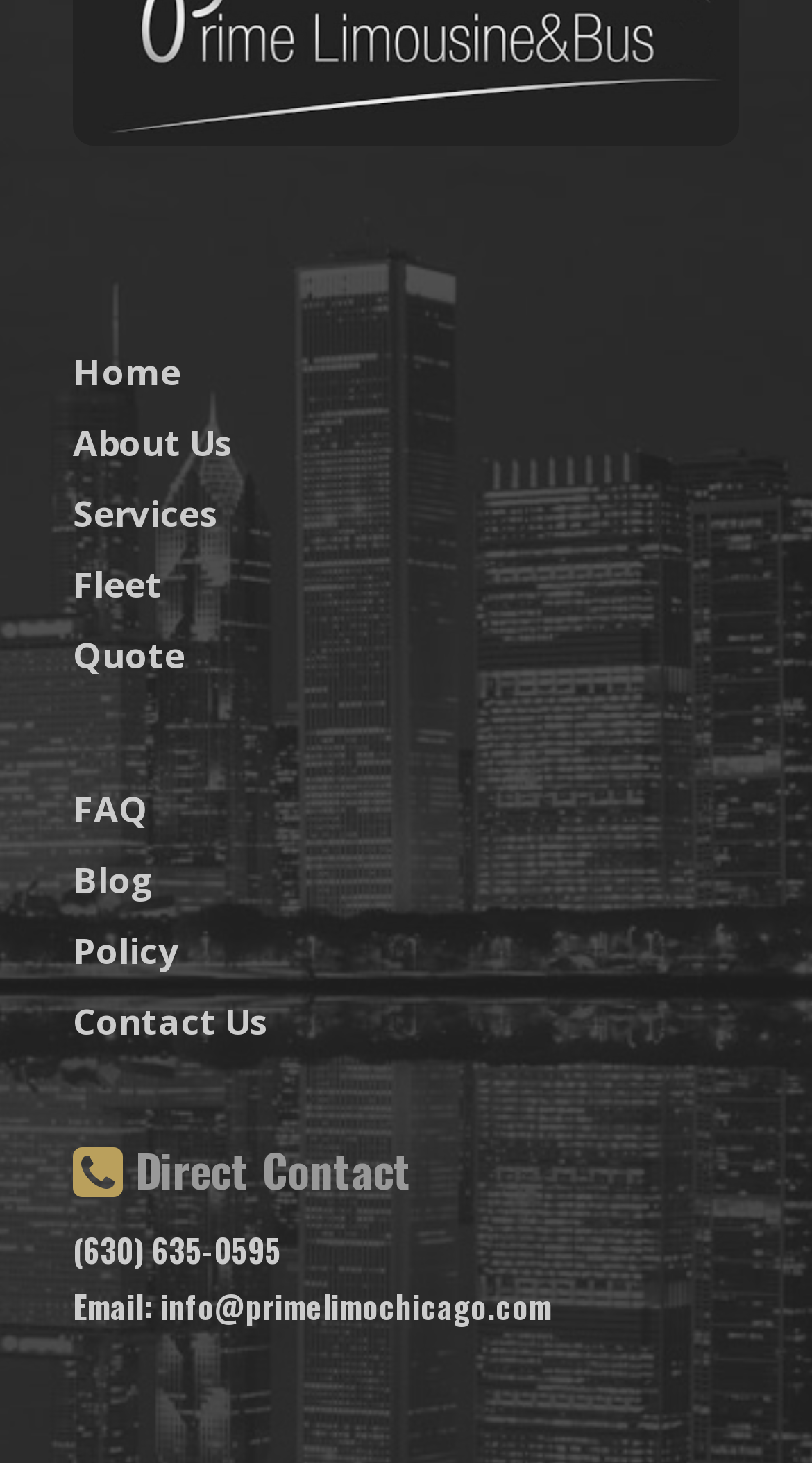What is the last navigation link?
From the details in the image, provide a complete and detailed answer to the question.

I looked at the navigation menu and found that the last link is 'Contact Us', which is located at the bottom of the menu.